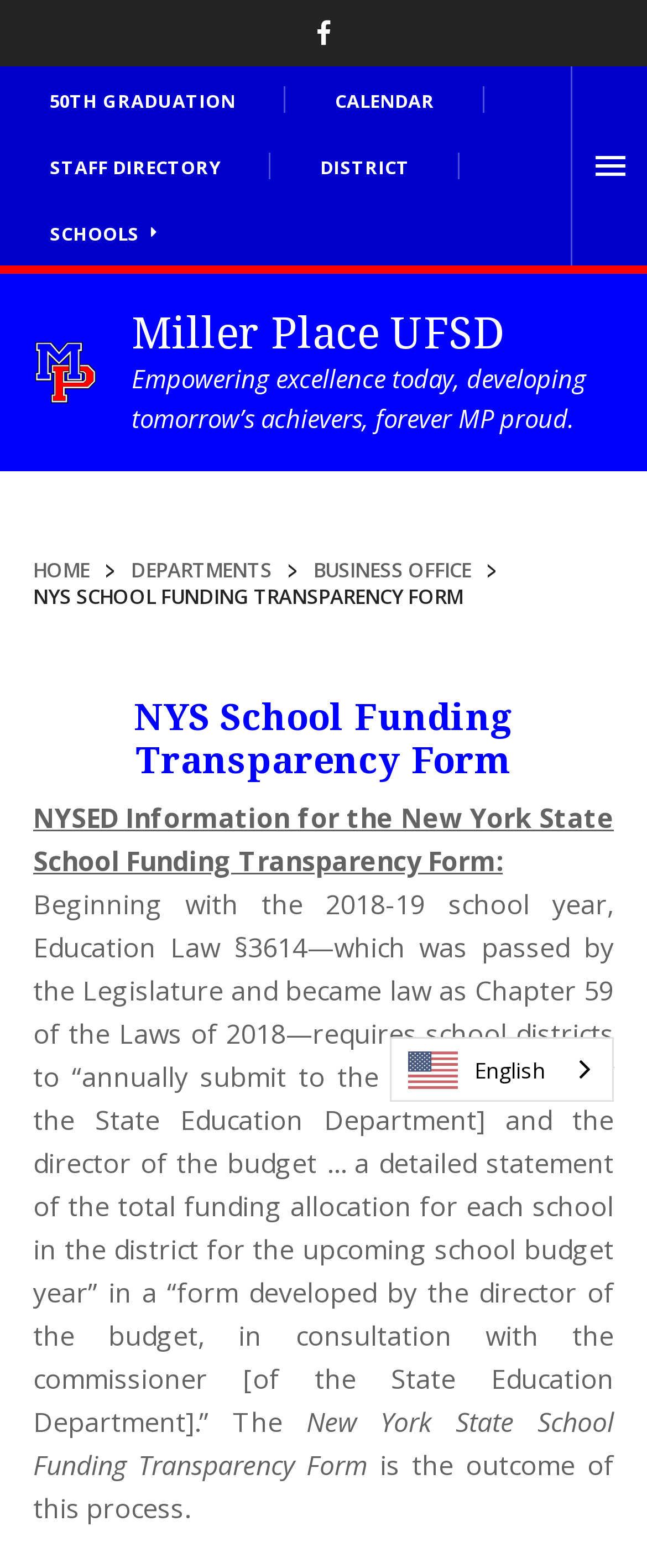From the details in the image, provide a thorough response to the question: What is the name of the school district?

The name of the school district can be found in the article section of the webpage, where it is written as 'Miller Place UFSD' with an accompanying image.